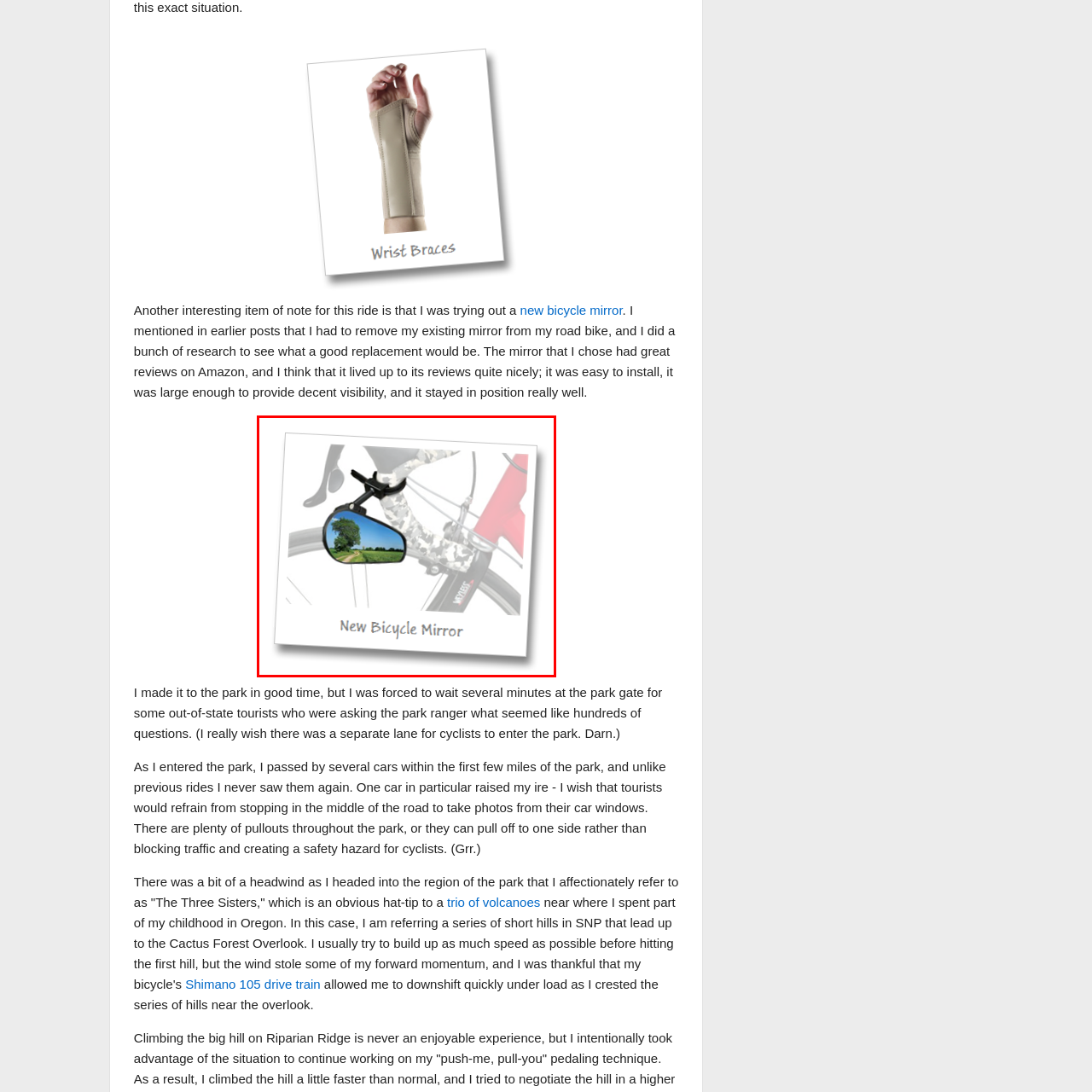What is reflected in the mirror?
Examine the content inside the red bounding box and give a comprehensive answer to the question.

The mirror showcases a picturesque reflection of a green landscape with a clear blue sky, highlighting the open and scenic surroundings that cyclists can enjoy.